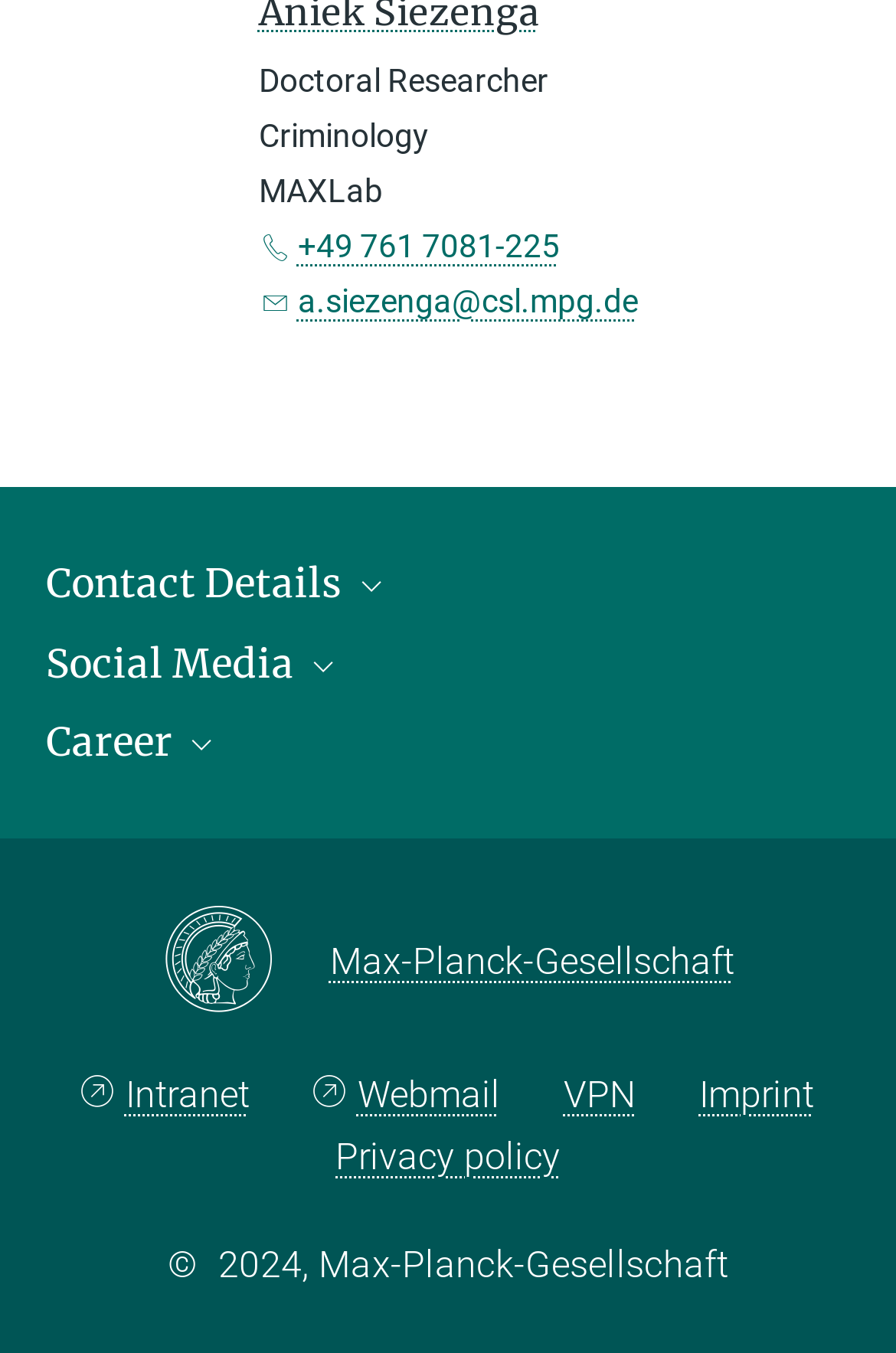Determine the bounding box coordinates of the element's region needed to click to follow the instruction: "Open Twitter page". Provide these coordinates as four float numbers between 0 and 1, formatted as [left, top, right, bottom].

[0.051, 0.532, 0.287, 0.568]